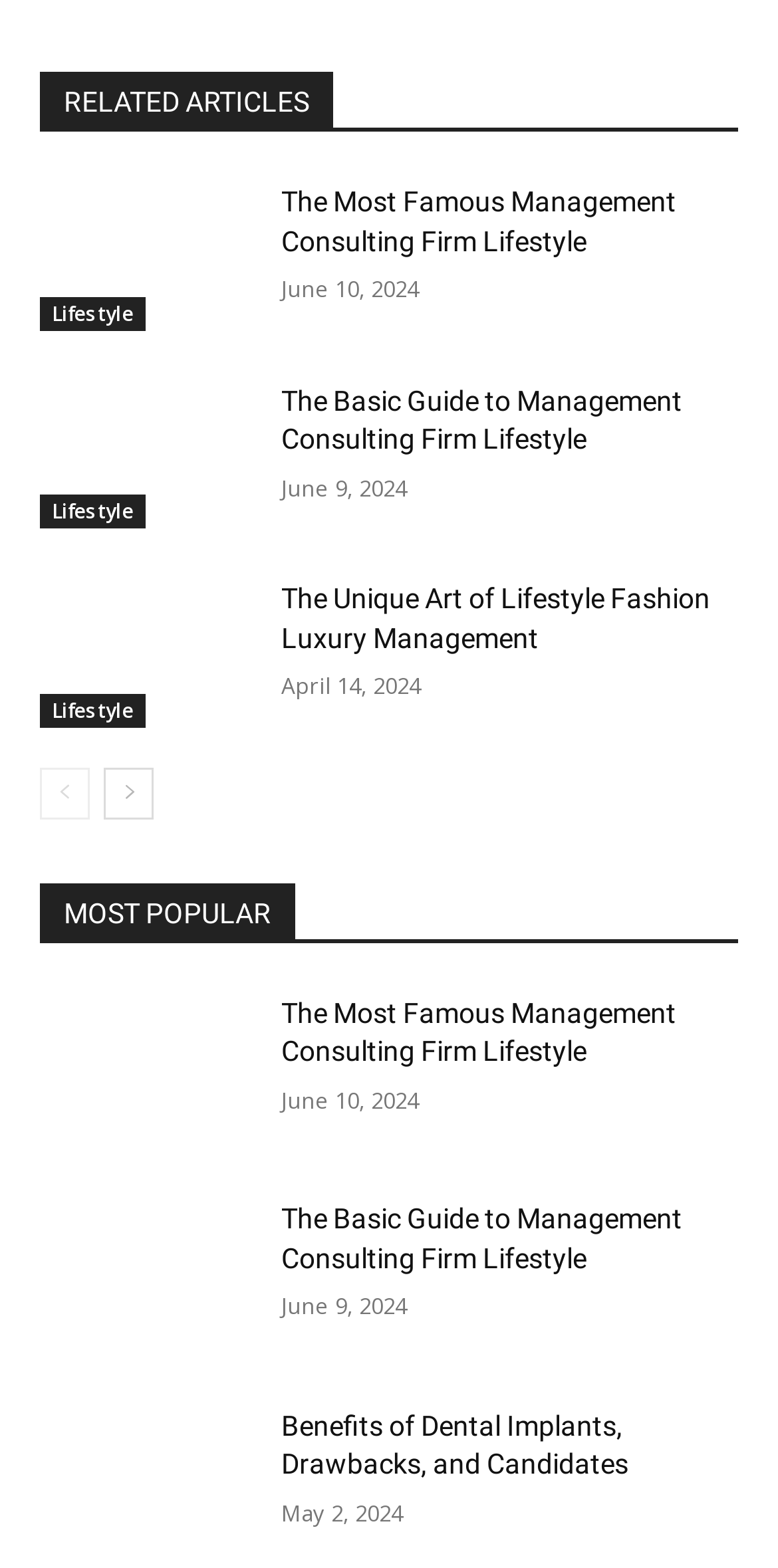What is the title of the last article?
Refer to the image and provide a one-word or short phrase answer.

Benefits of Dental Implants, Drawbacks, and Candidates